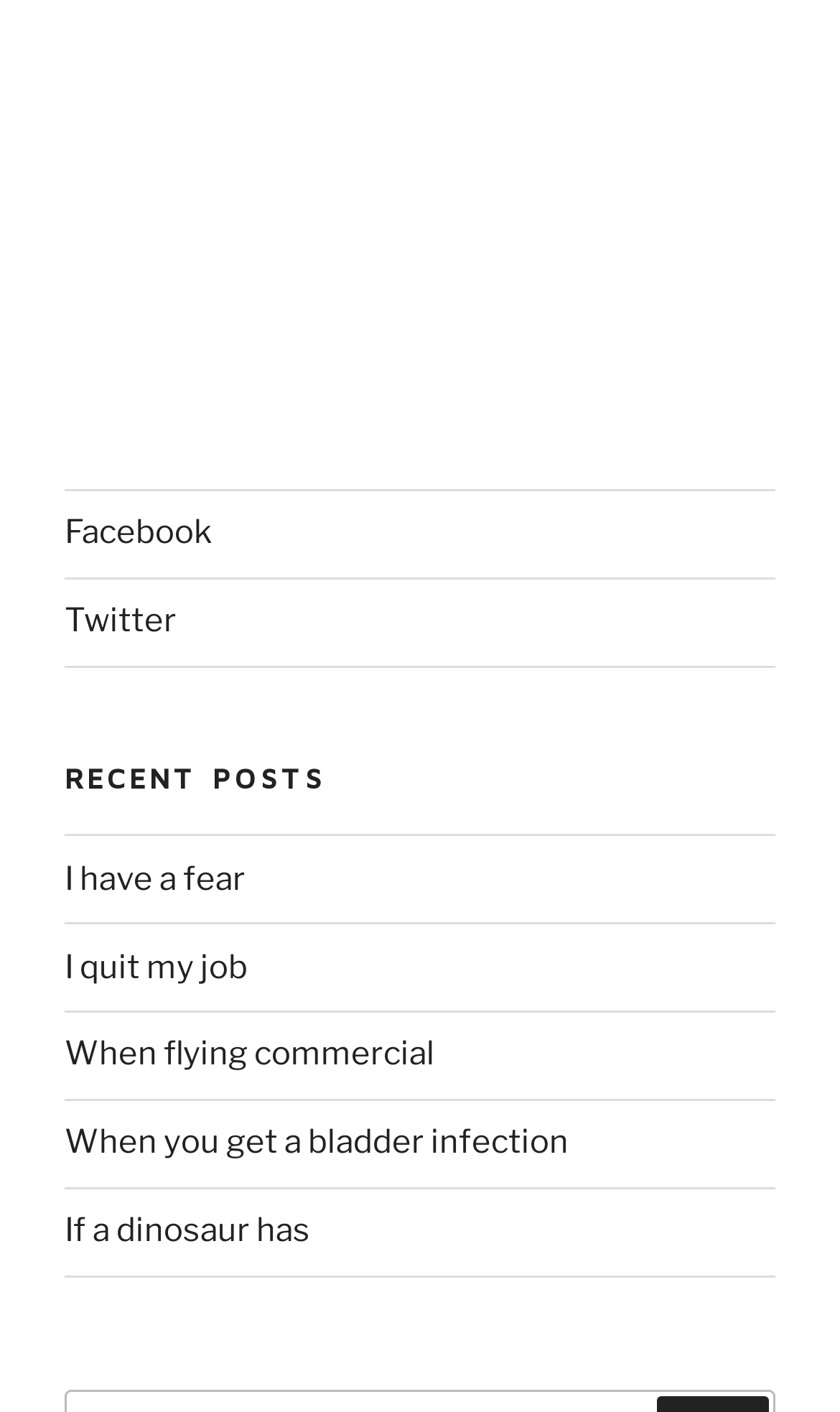How many social media links are there?
Refer to the image and provide a concise answer in one word or phrase.

2